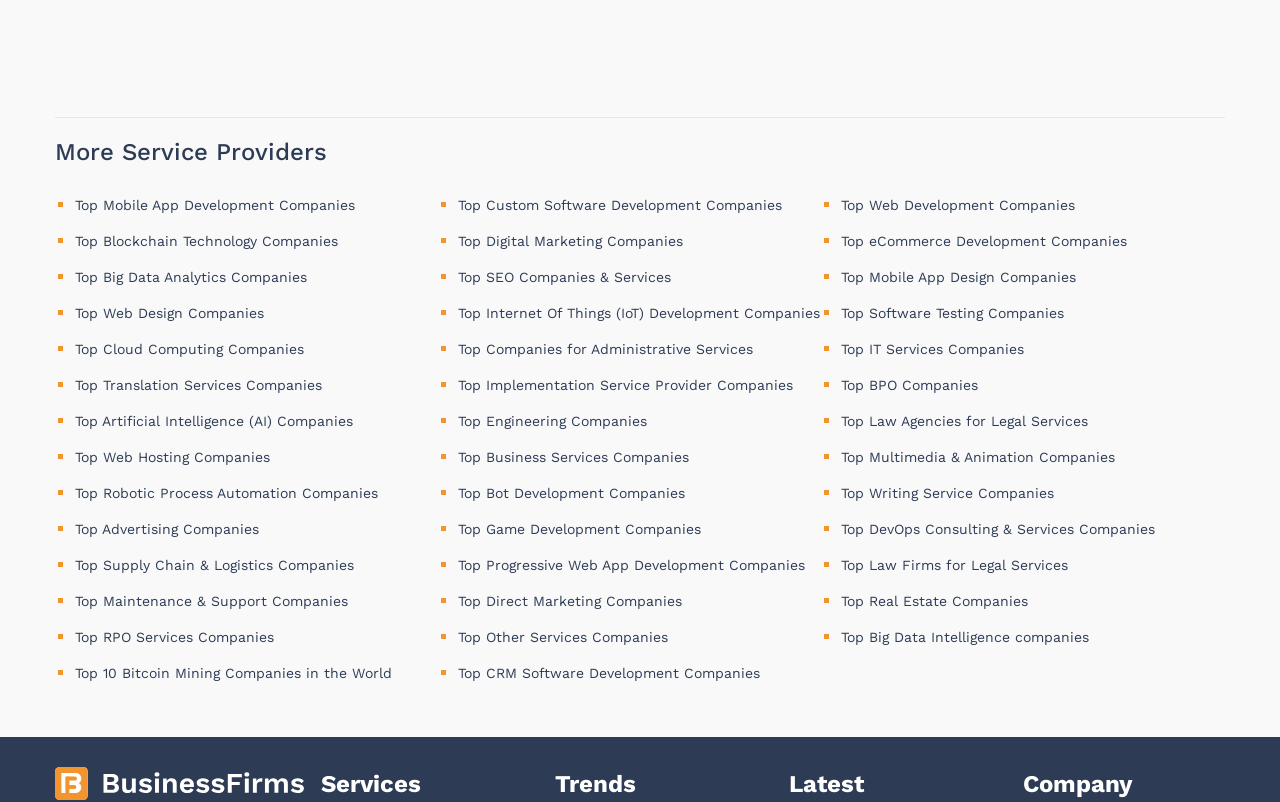Predict the bounding box coordinates of the UI element that matches this description: "Top Advertising Companies". The coordinates should be in the format [left, top, right, bottom] with each value between 0 and 1.

[0.059, 0.65, 0.202, 0.67]